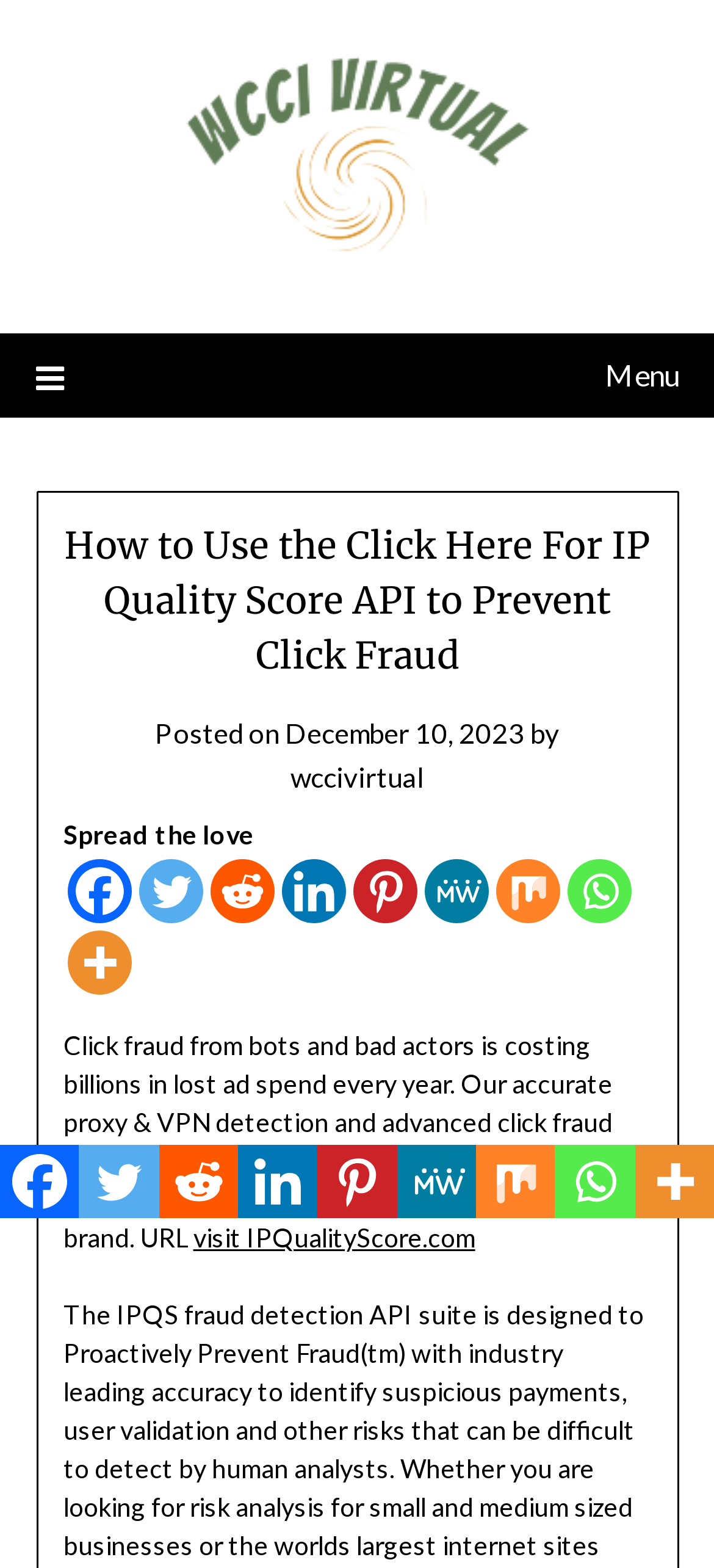What is the date of the latest article?
Please give a detailed and elaborate explanation in response to the question.

I found the date of the latest article by looking at the text 'Posted on' followed by a link 'December 10, 2023' which indicates the date of the article.